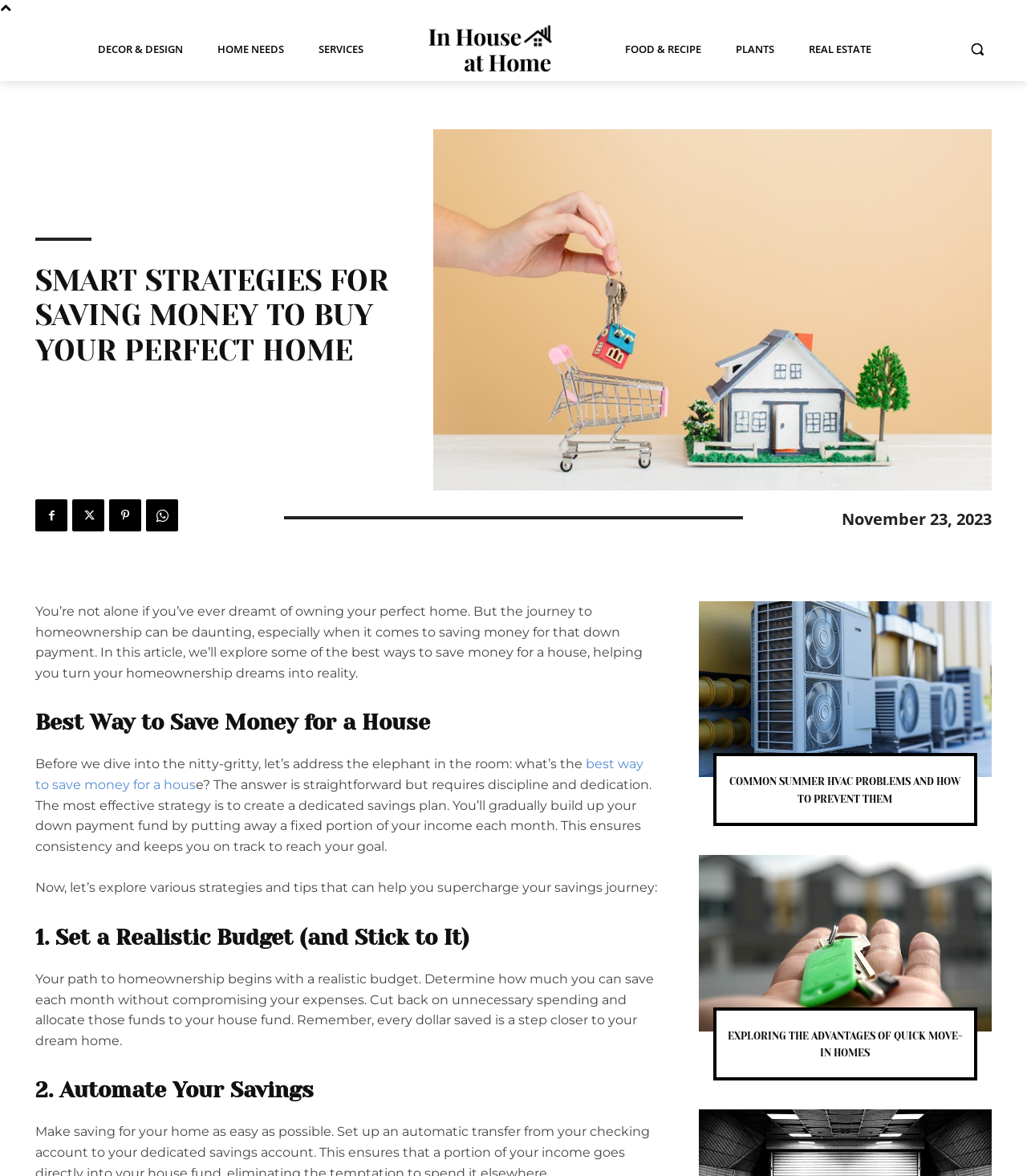Generate a thorough description of the webpage.

This webpage is about saving money to buy a perfect home. At the top, there are several links to different categories, including "DECOR & DESIGN", "HOME NEEDS", "SERVICES", "FOOD & RECIPE", "PLANTS", and "REAL ESTATE". A logo is situated to the right of these links, accompanied by a search button. 

Below the top navigation, there is a main heading "SMART STRATEGIES FOR SAVING MONEY TO BUY YOUR PERFECT HOME" followed by a series of social media links. The date "November 23, 2023" is displayed to the right of these links.

The main content of the webpage is an article that discusses ways to save money for a house. The article begins with an introduction, explaining that saving money for a down payment can be daunting but achievable with discipline and dedication. 

The article is divided into sections, each with a heading. The first section is "Best Way to Save Money for a House", which discusses the importance of creating a dedicated savings plan. The following sections provide various strategies and tips to supercharge one's savings journey, including setting a realistic budget, automating savings, and more.

At the bottom of the page, there are two related article links, "Common Summer HVAC Problems and How to Prevent Them" and "Exploring the Advantages of Quick Move-in Homes", each with a heading and a link to the full article.